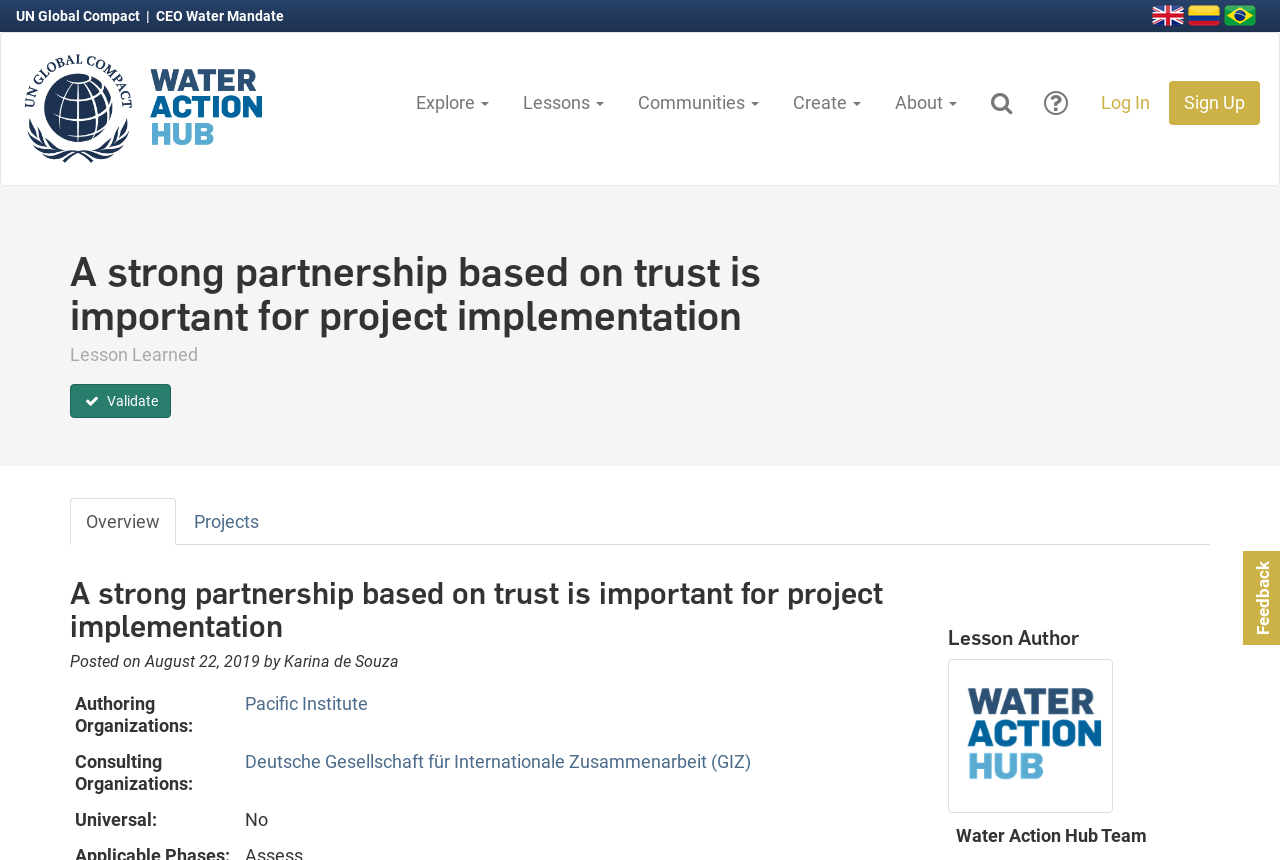Pinpoint the bounding box coordinates of the element that must be clicked to accomplish the following instruction: "View the projects". The coordinates should be in the format of four float numbers between 0 and 1, i.e., [left, top, right, bottom].

[0.139, 0.579, 0.215, 0.634]